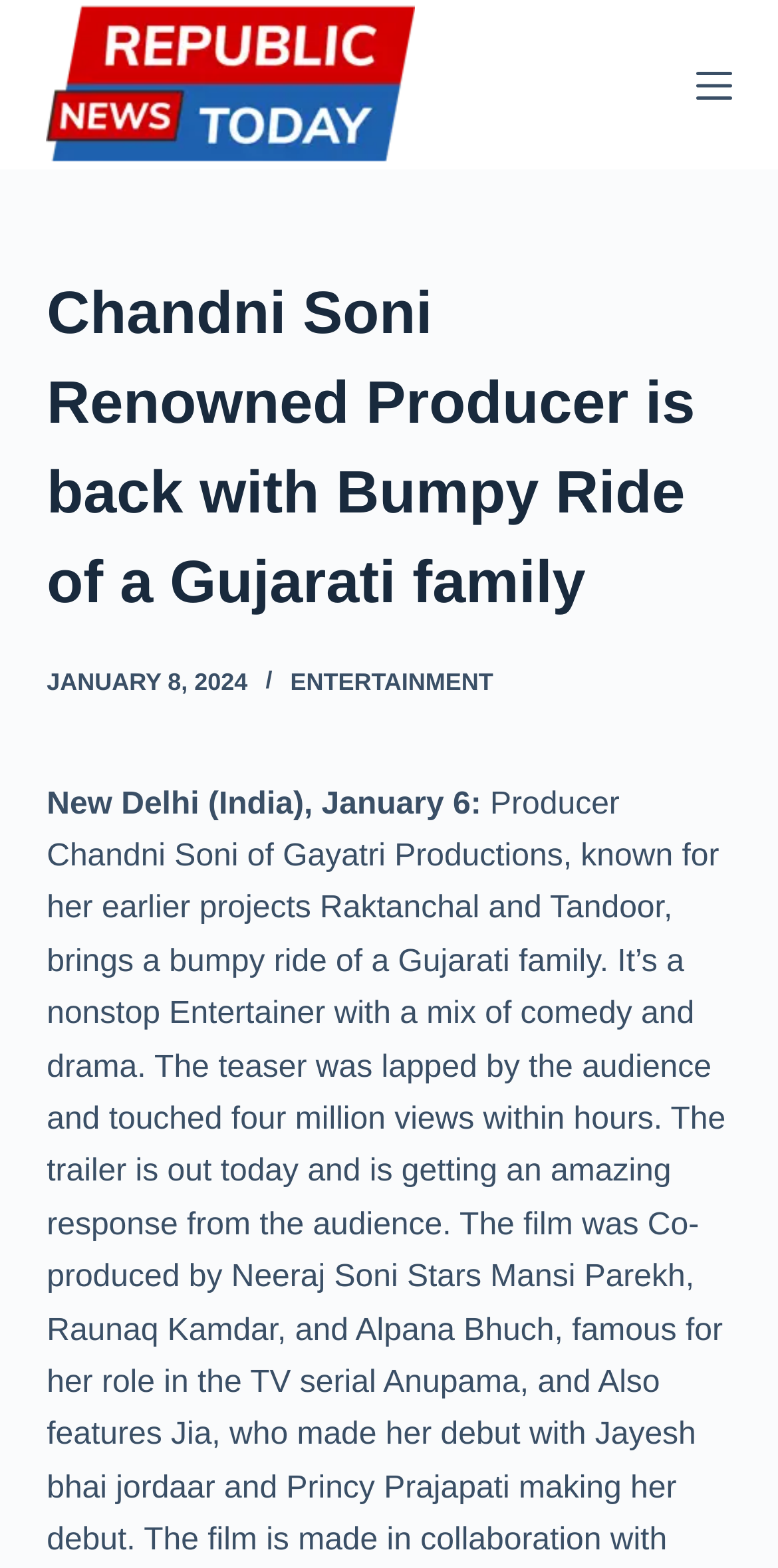What is the date of the news article?
Using the image as a reference, give a one-word or short phrase answer.

January 6, 2024